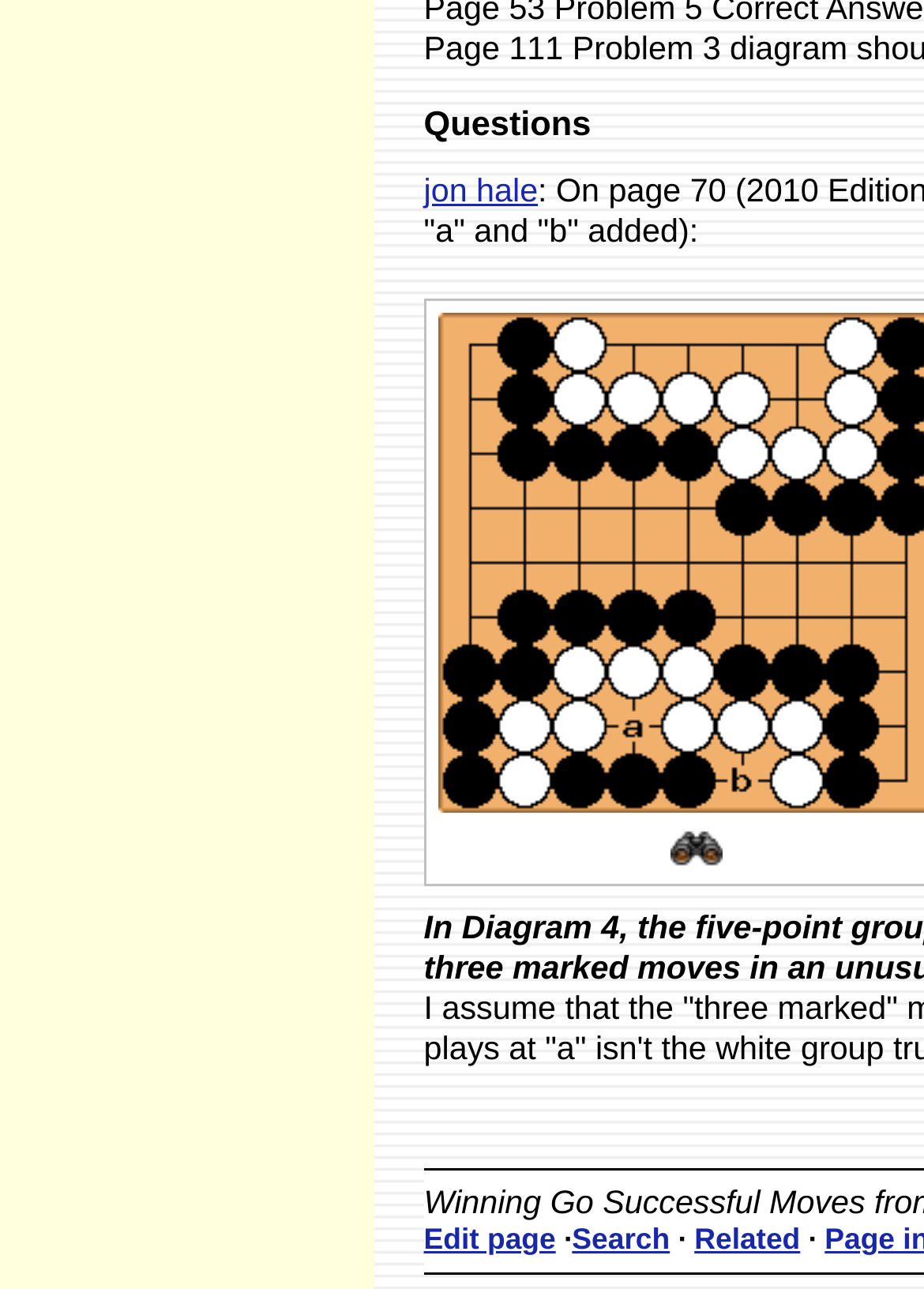What is the name of the person linked at the top?
Look at the screenshot and provide an in-depth answer.

The topmost link on the webpage has the text 'Jon Hale', which suggests that it is a link to a person's profile or page.